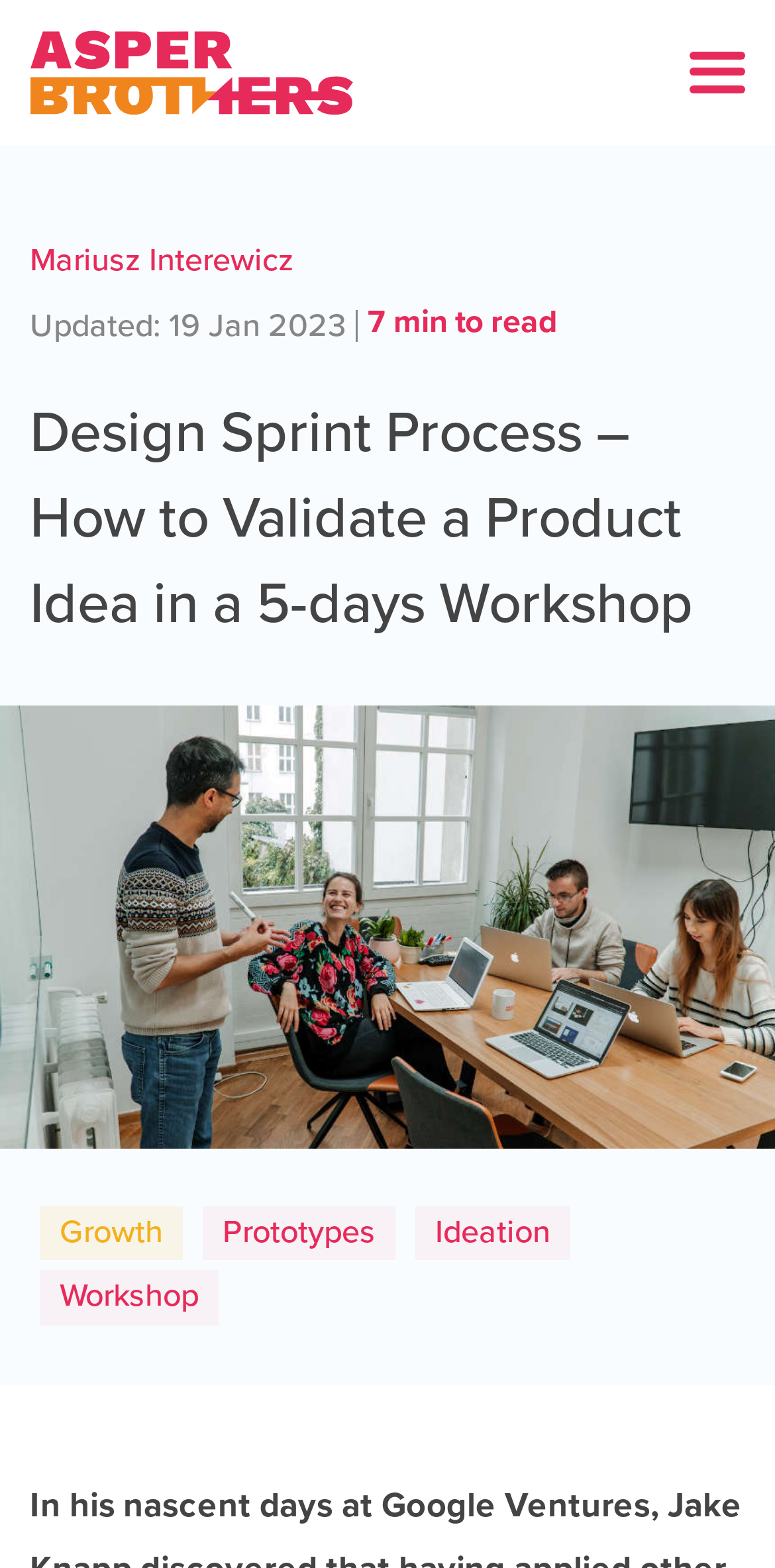Write a detailed summary of the webpage, including text, images, and layout.

The webpage is about the 5-day Design Sprint process, which is a method to quickly validate a product idea. At the top left corner, there is a logo of "ASPER BROTHERS" with a link to the company's website. Below the logo, there is a large image related to the design sprint process, taking up most of the width of the page.

On the top right side, there is a link to the author, Mariusz Interewicz. Next to the author's link, there is a text indicating that the content was updated on 19 Jan 2023, and an estimated reading time of 7 minutes.

The main heading, "Design Sprint Process – How to Validate a Product Idea in a 5-days Workshop", is prominently displayed below the image. At the bottom of the page, there are four links to related topics: Growth, Prototypes, Ideation, and Workshop, arranged horizontally from left to right.